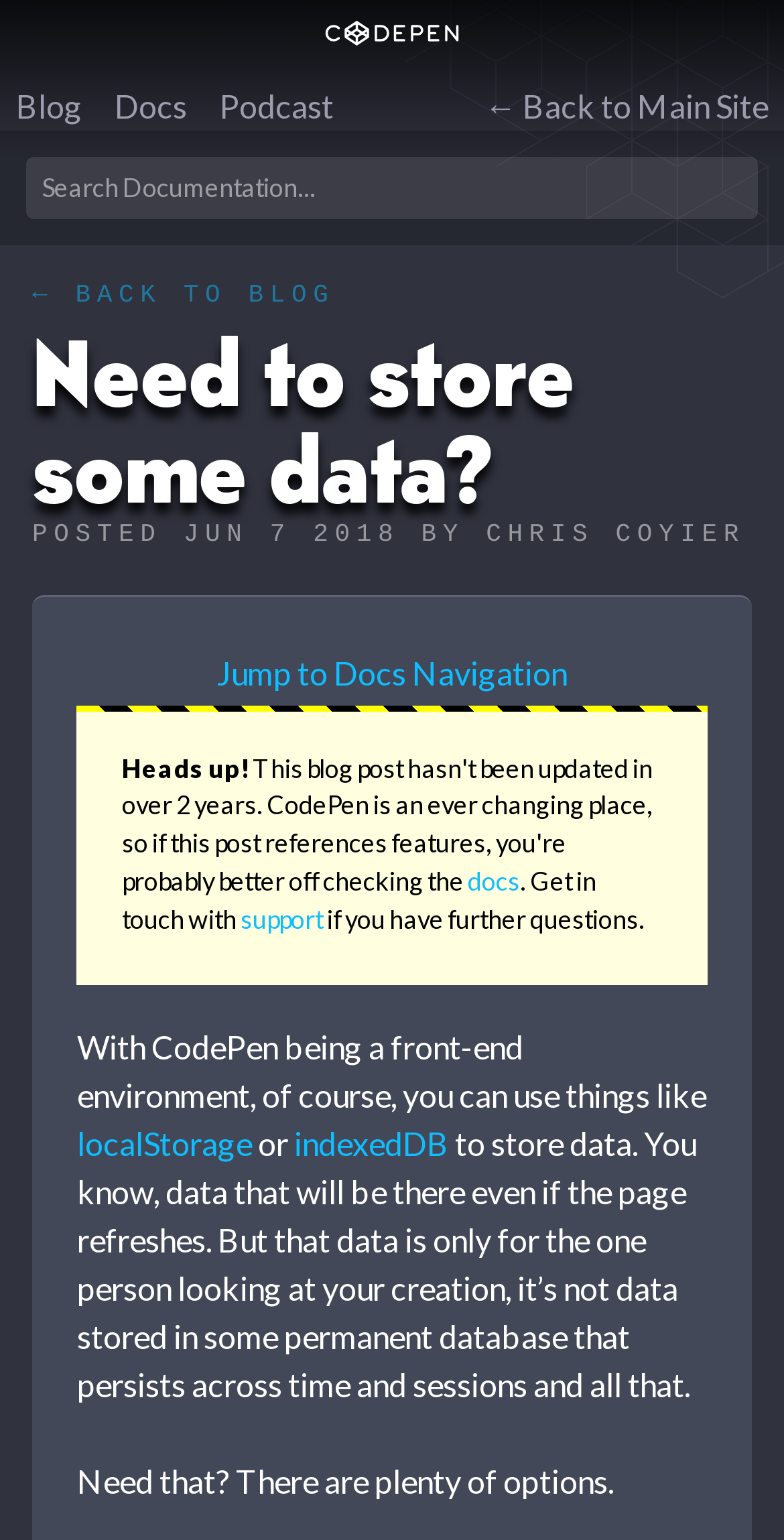Who is the author of the post?
Please provide a detailed and comprehensive answer to the question.

The author of the post can be determined by looking at the static text element that contains the text 'POSTED JUN 7 2018 BY CHRIS COYIER'.